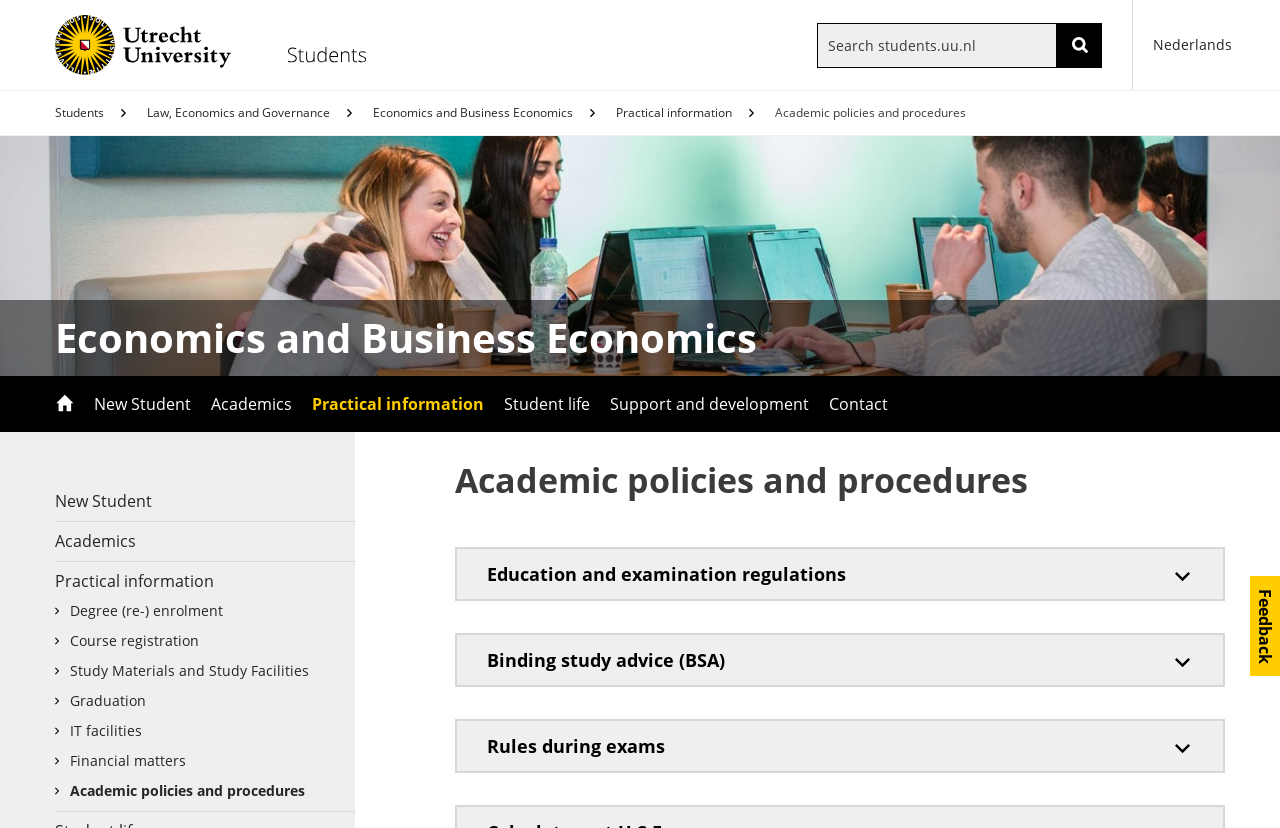Please find the bounding box coordinates of the clickable region needed to complete the following instruction: "Provide feedback". The bounding box coordinates must consist of four float numbers between 0 and 1, i.e., [left, top, right, bottom].

[0.977, 0.696, 1.0, 0.816]